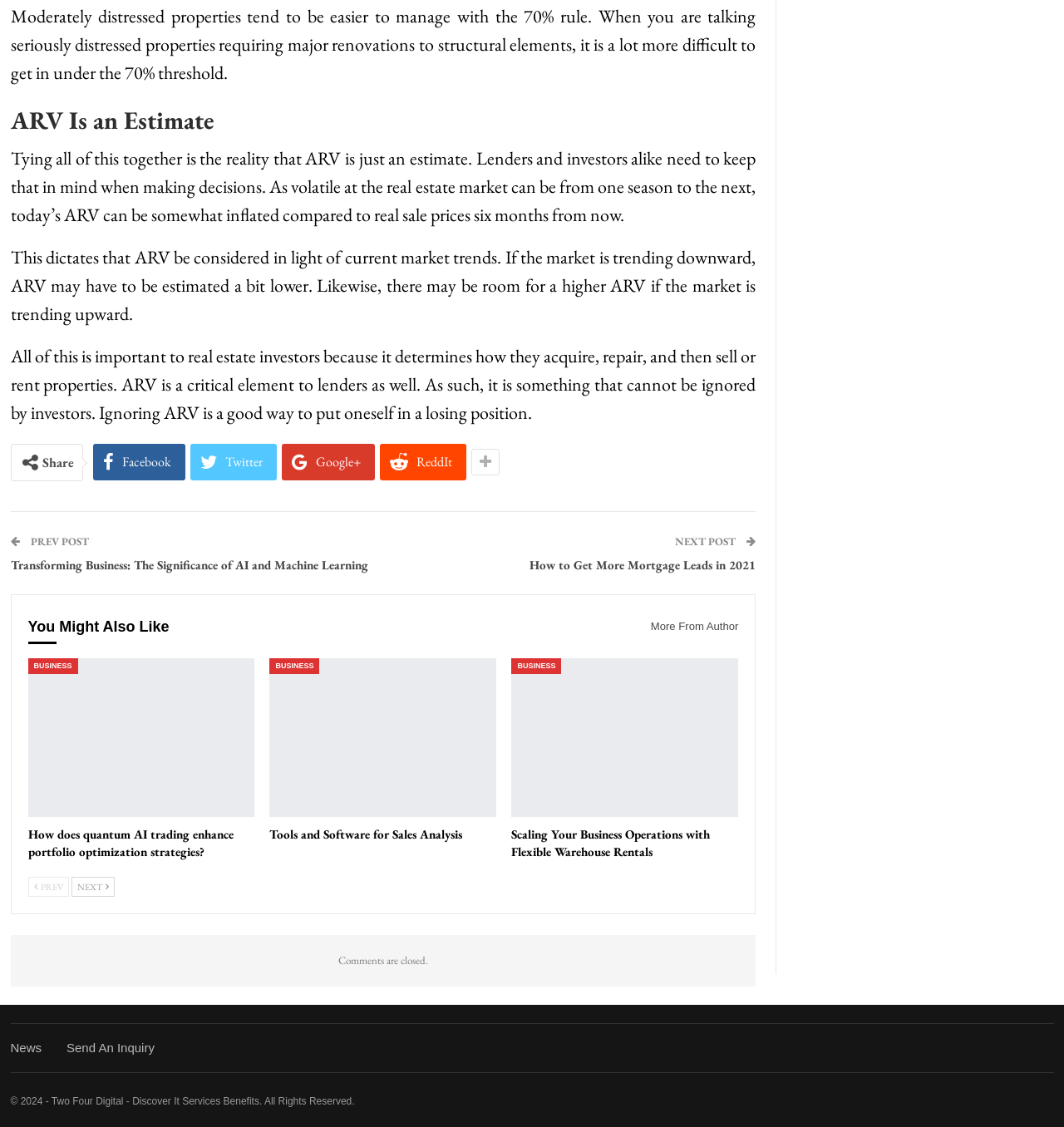From the element description More from author, predict the bounding box coordinates of the UI element. The coordinates must be specified in the format (top-left x, top-left y, bottom-right x, bottom-right y) and should be within the 0 to 1 range.

[0.598, 0.543, 0.694, 0.57]